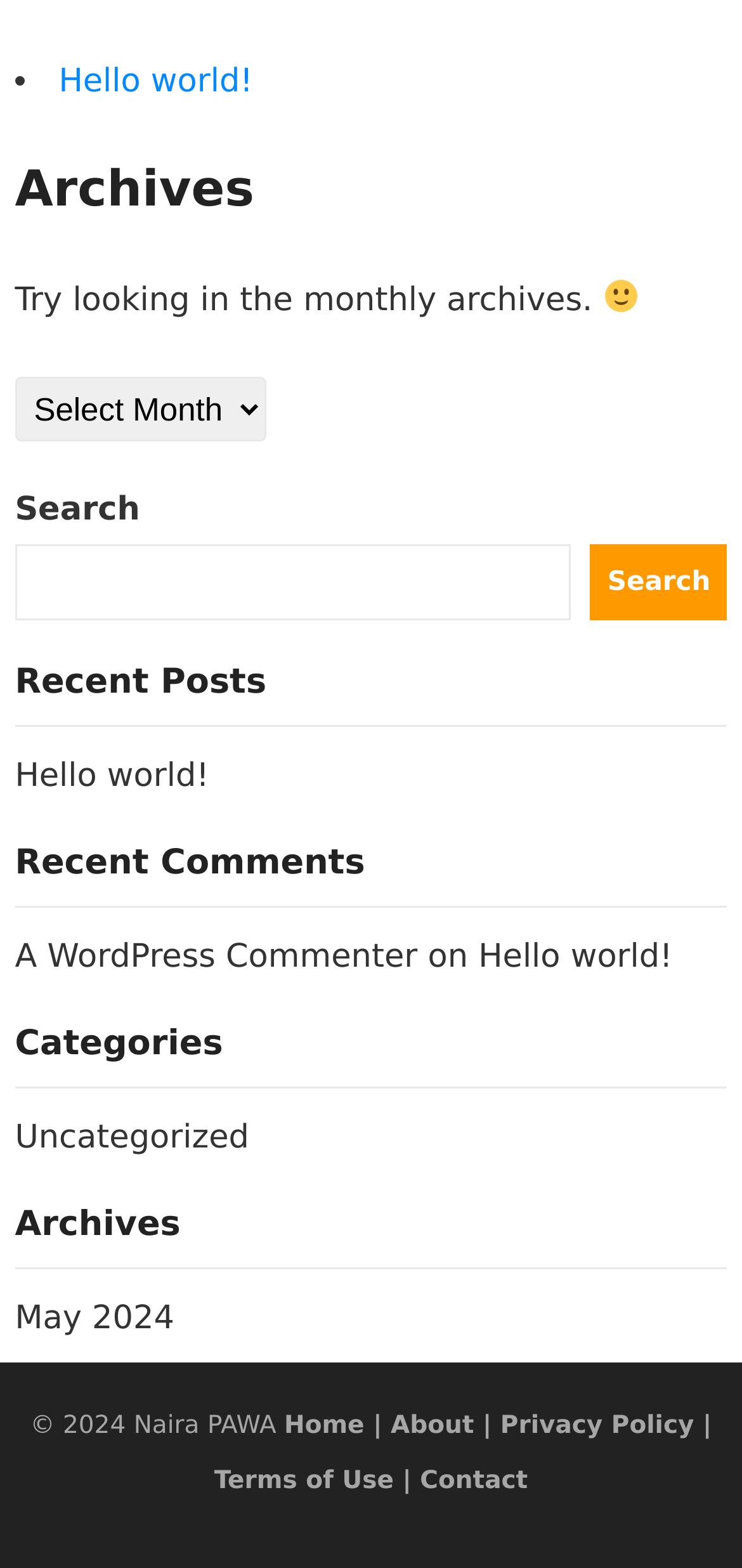Extract the bounding box coordinates for the described element: "About". The coordinates should be represented as four float numbers between 0 and 1: [left, top, right, bottom].

[0.527, 0.9, 0.639, 0.919]